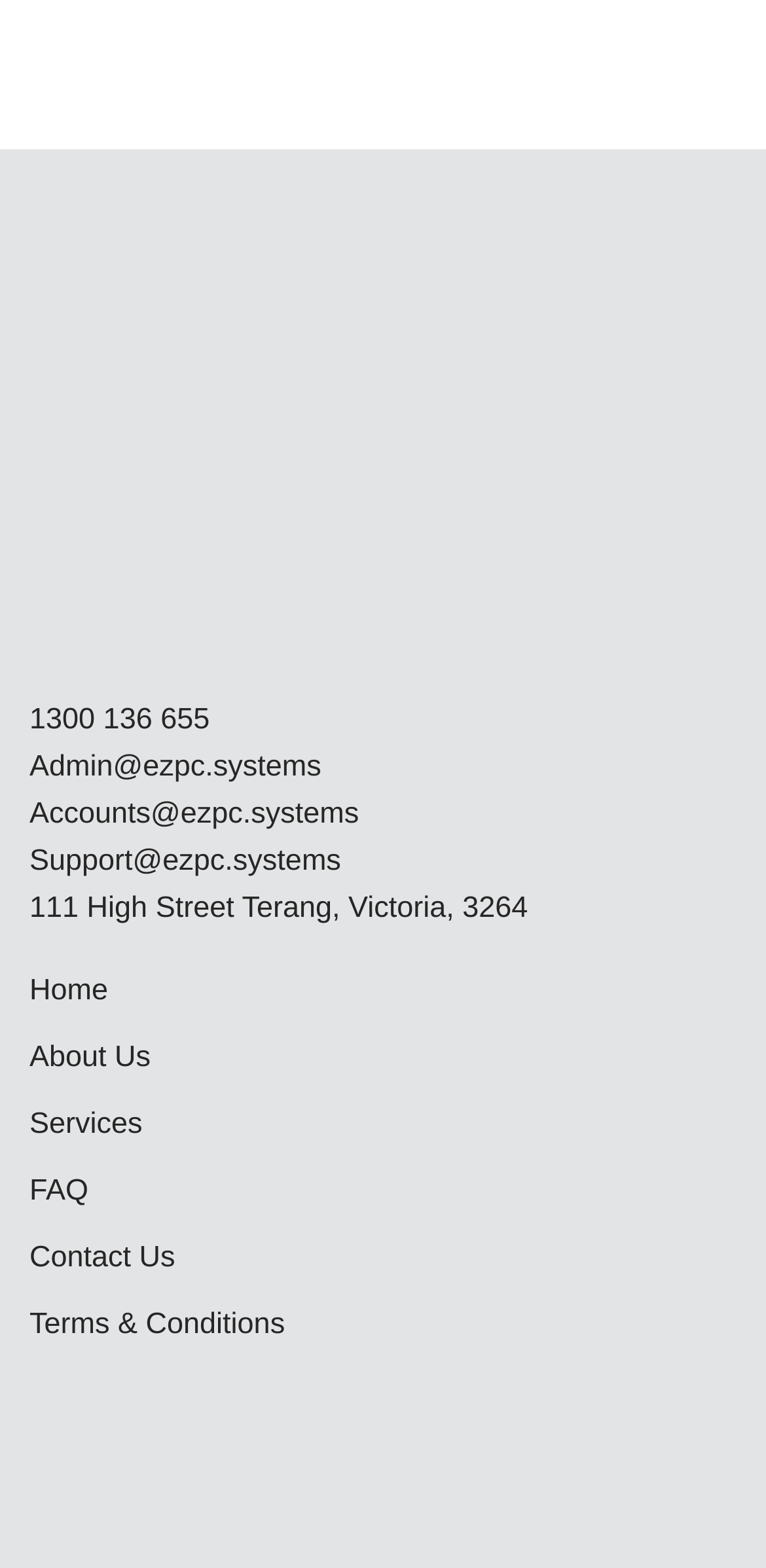What is the address of the location?
Using the image as a reference, answer the question with a short word or phrase.

111 High Street Terang, Victoria, 3264